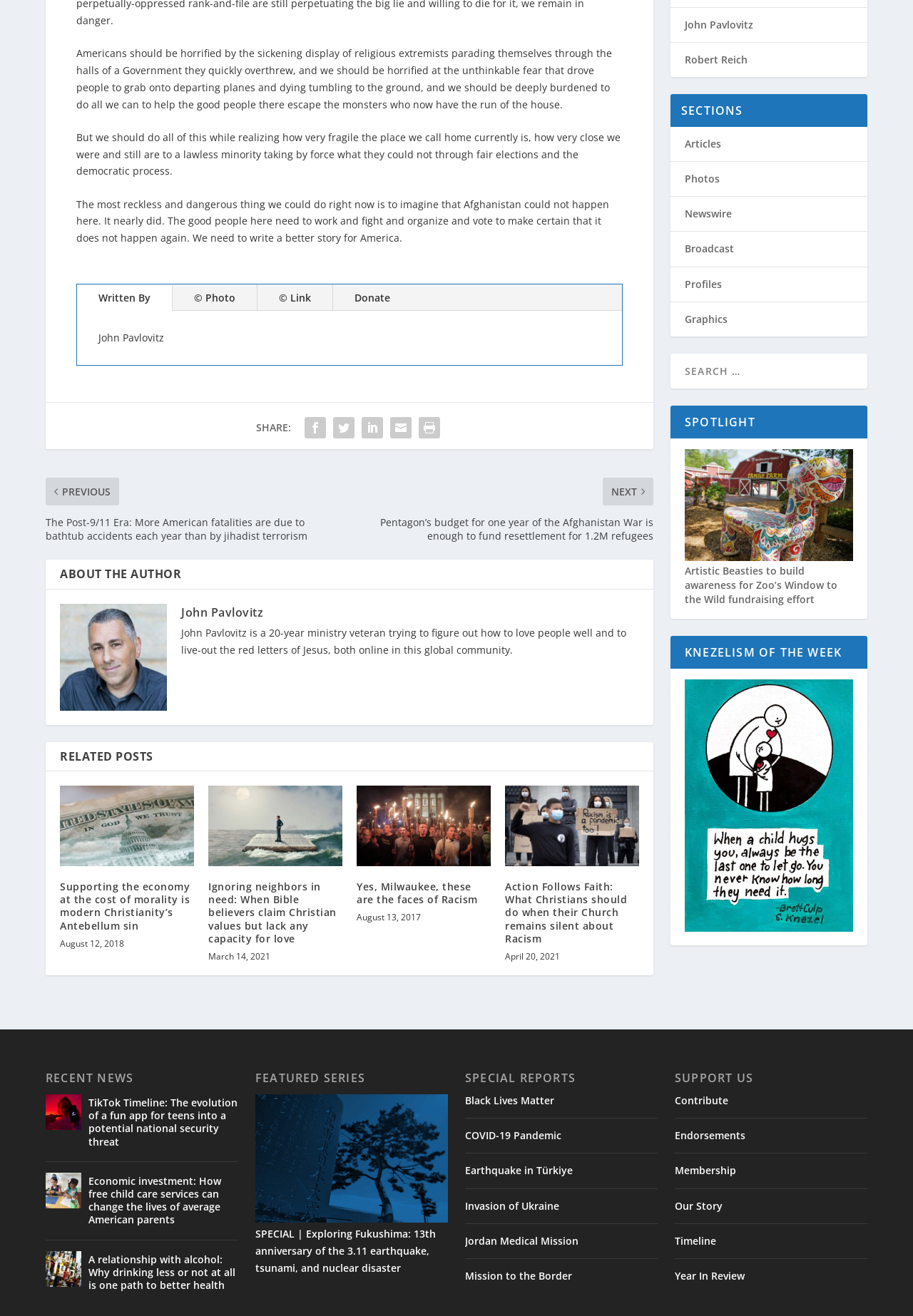Determine the bounding box coordinates for the area that needs to be clicked to fulfill this task: "Click the 'Book Now' link". The coordinates must be given as four float numbers between 0 and 1, i.e., [left, top, right, bottom].

None